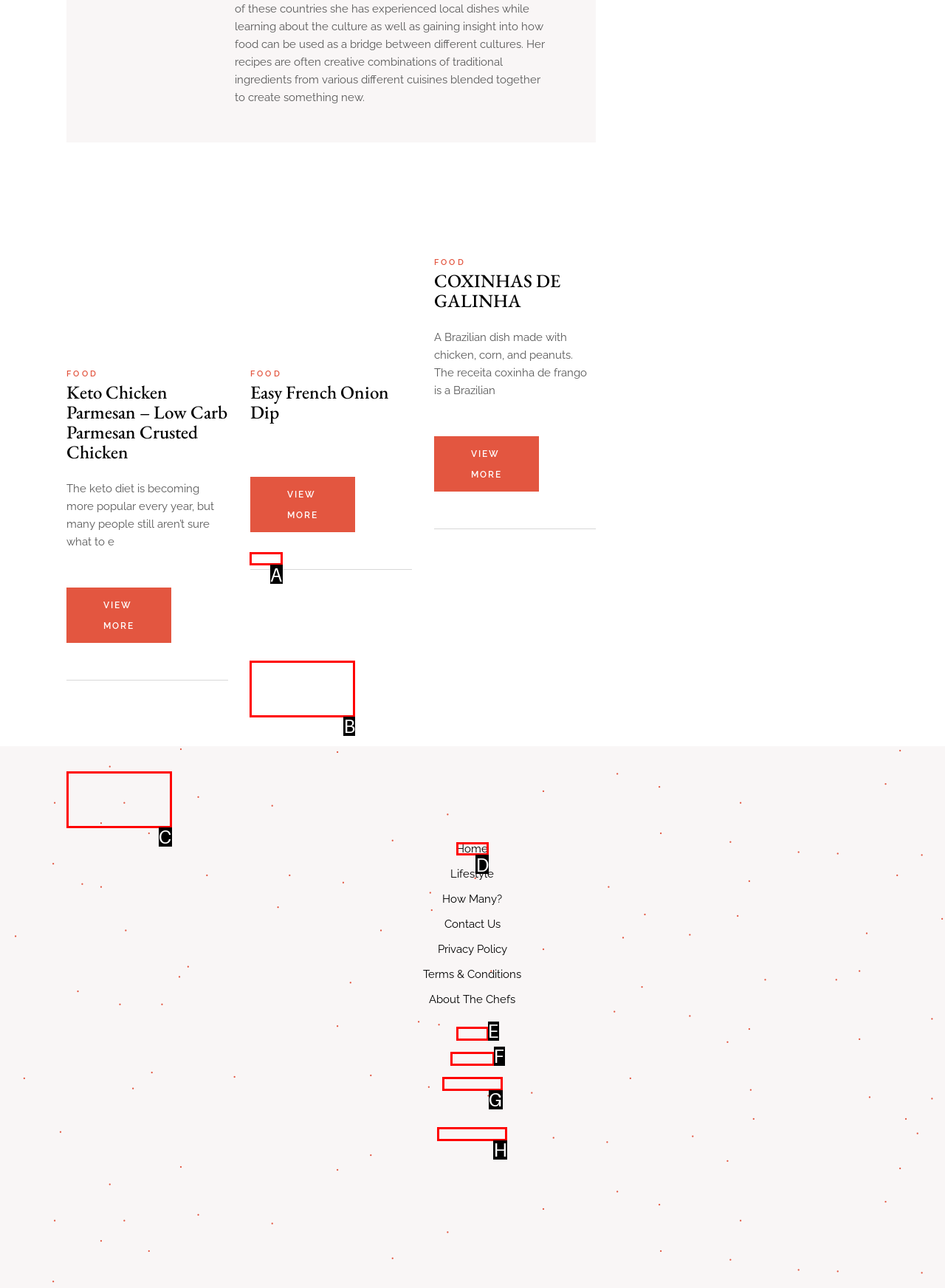Decide which UI element to click to accomplish the task: go to Home page
Respond with the corresponding option letter.

D